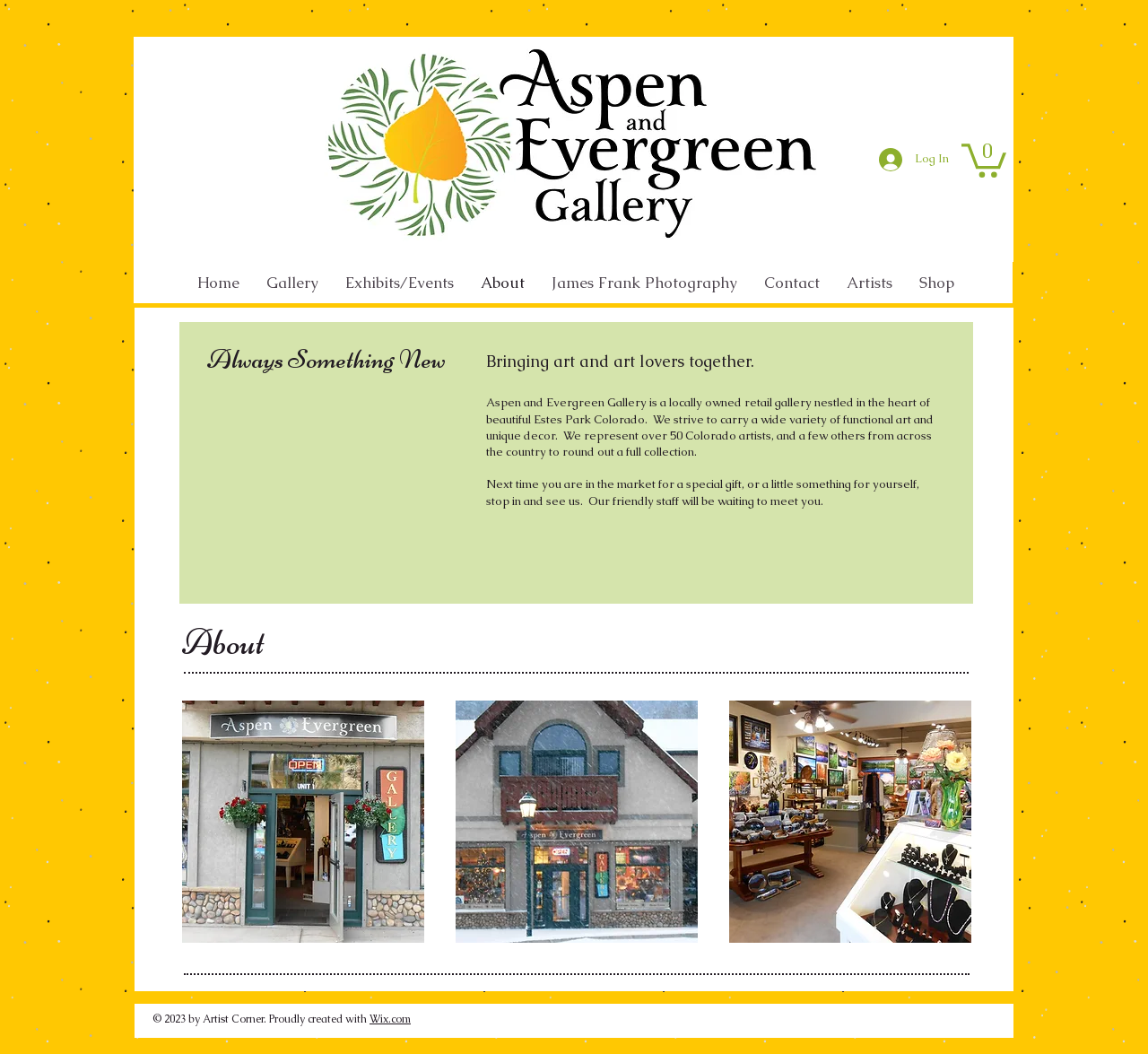What is the name of the gallery?
Ensure your answer is thorough and detailed.

I inferred this answer by reading the StaticText element with the content 'Aspen and Evergreen Gallery is a locally owned retail gallery...' which suggests that the name of the gallery is Aspen and Evergreen Gallery.